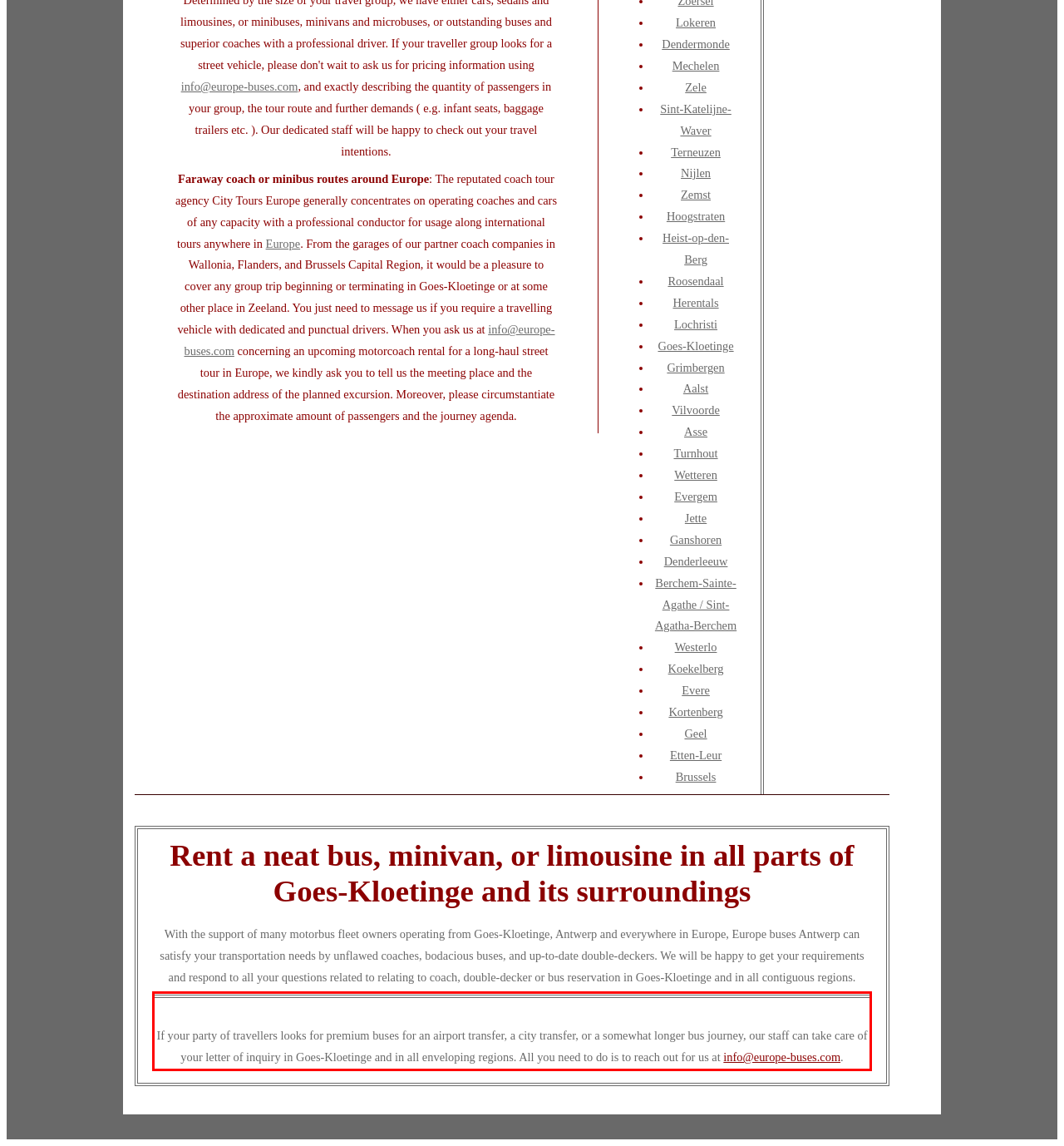Identify and transcribe the text content enclosed by the red bounding box in the given screenshot.

If your party of travellers looks for premium buses for an airport transfer, a city transfer, or a somewhat longer bus journey, our staff can take care of your letter of inquiry in Goes-Kloetinge and in all enveloping regions. All you need to do is to reach out for us at info@europe-buses.com.